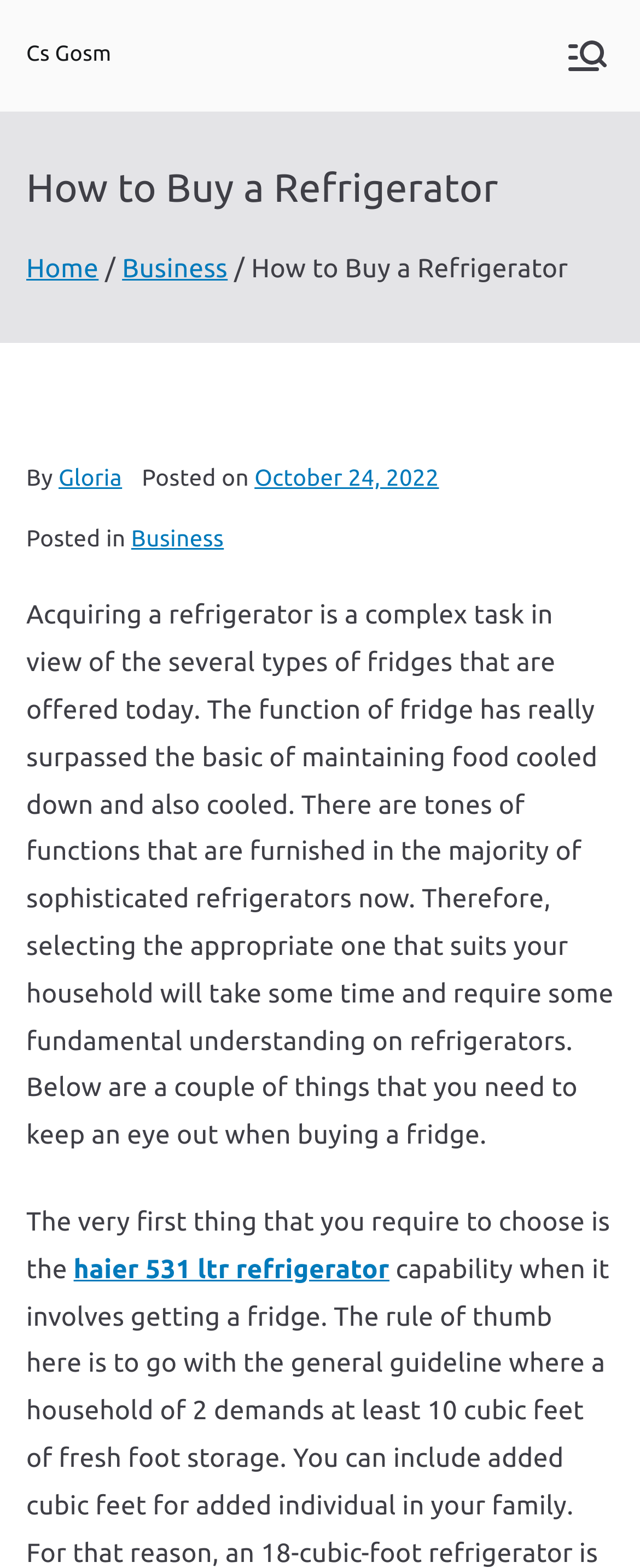Use one word or a short phrase to answer the question provided: 
What is the category of this article?

Business